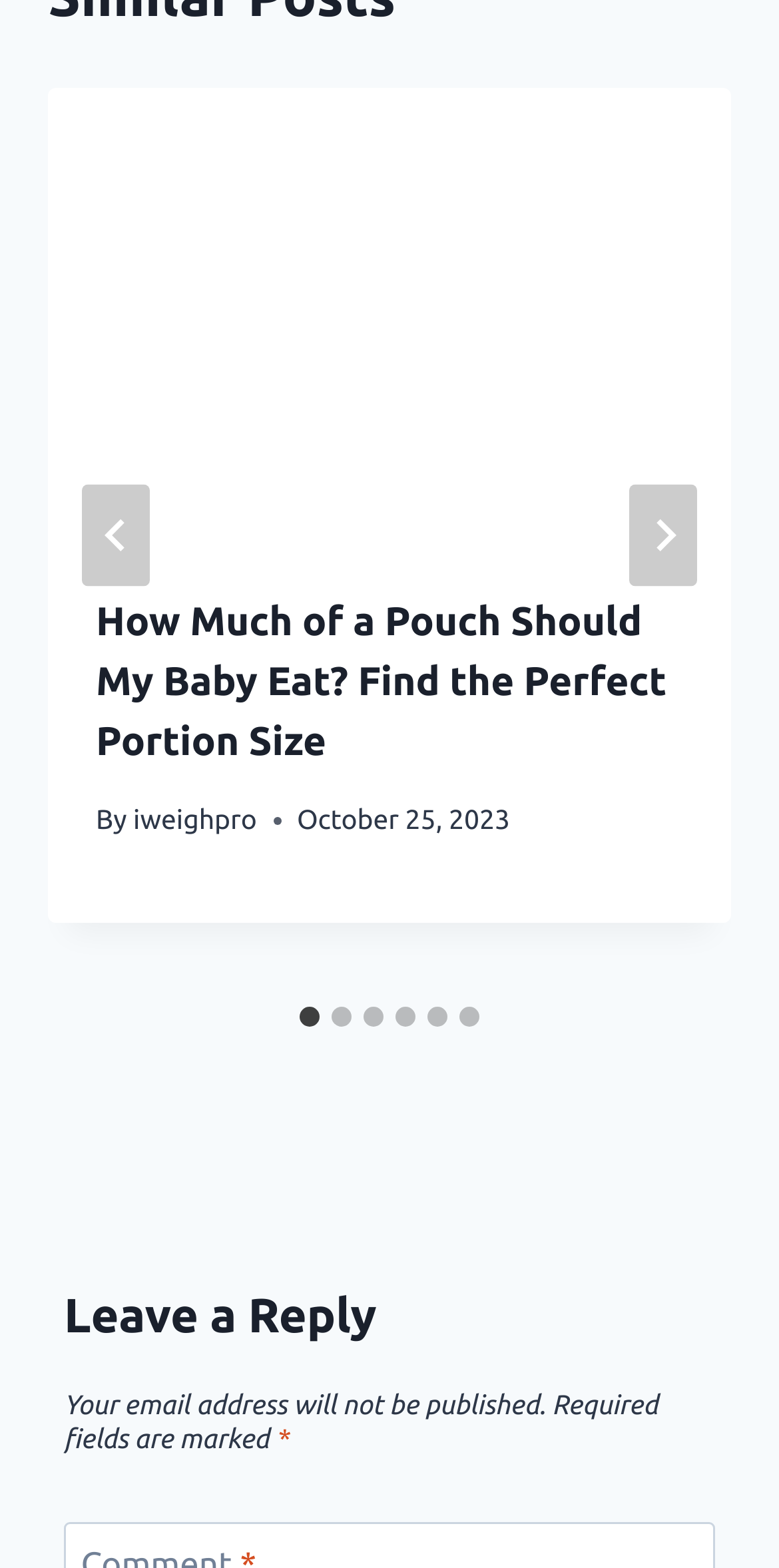Use one word or a short phrase to answer the question provided: 
What is the purpose of the 'Go to last slide' button?

To go to the last slide